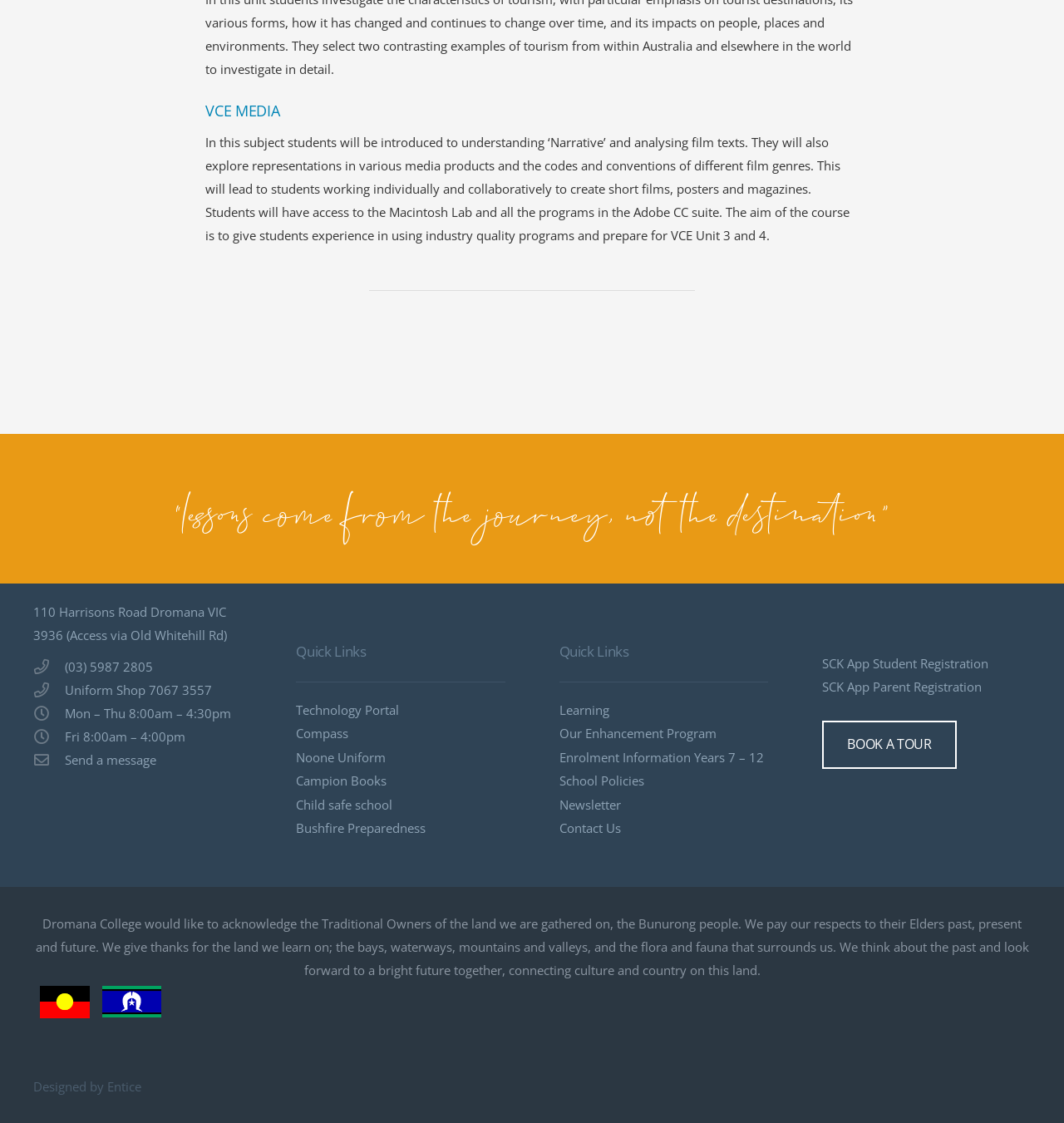What is the phone number of the college?
Offer a detailed and full explanation in response to the question.

The phone number of the college can be found in the contact information section of the webpage, which is located in the middle of the page. The text '(03) 5987 2805' is a link that provides the phone number of the college.